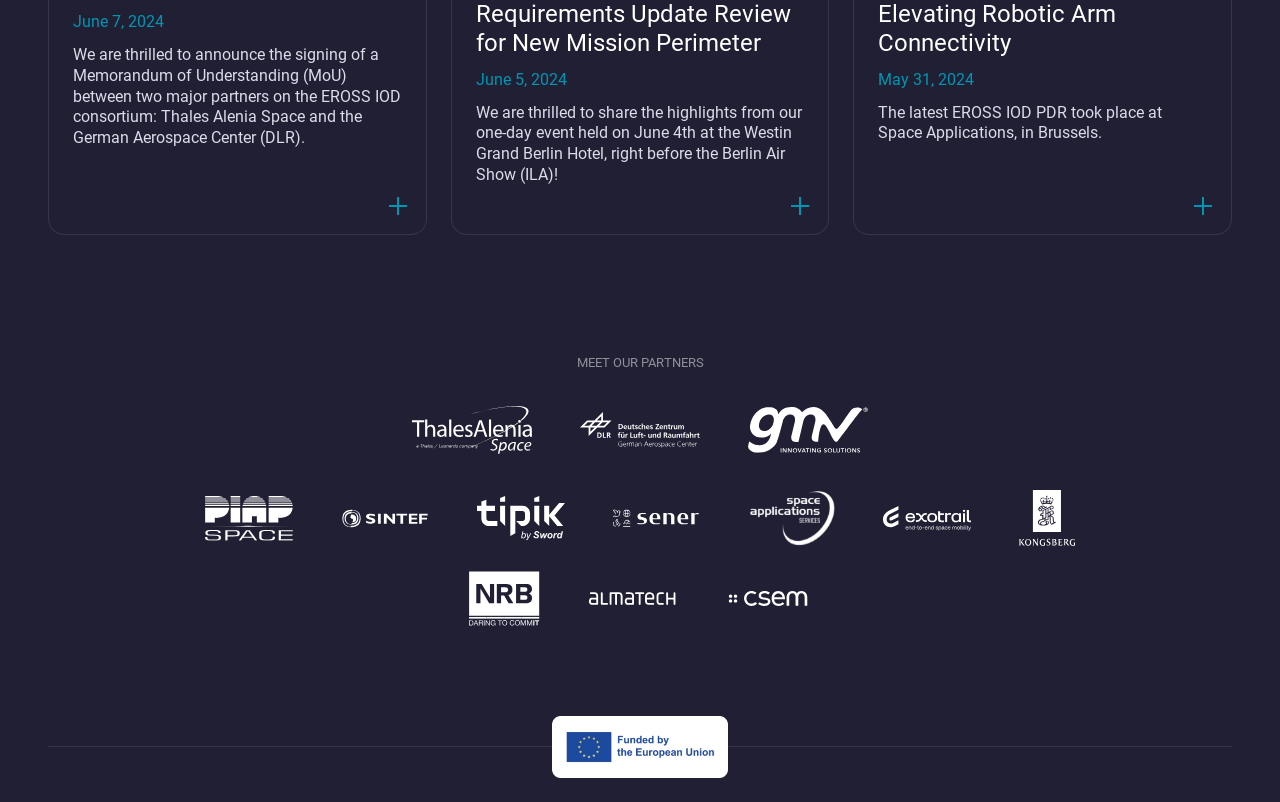How many partners are listed?
Please provide a detailed and thorough answer to the question.

There are 12 partners listed on the webpage, each represented by an article element with a link and an image. The partners are listed in a grid-like structure with three columns.